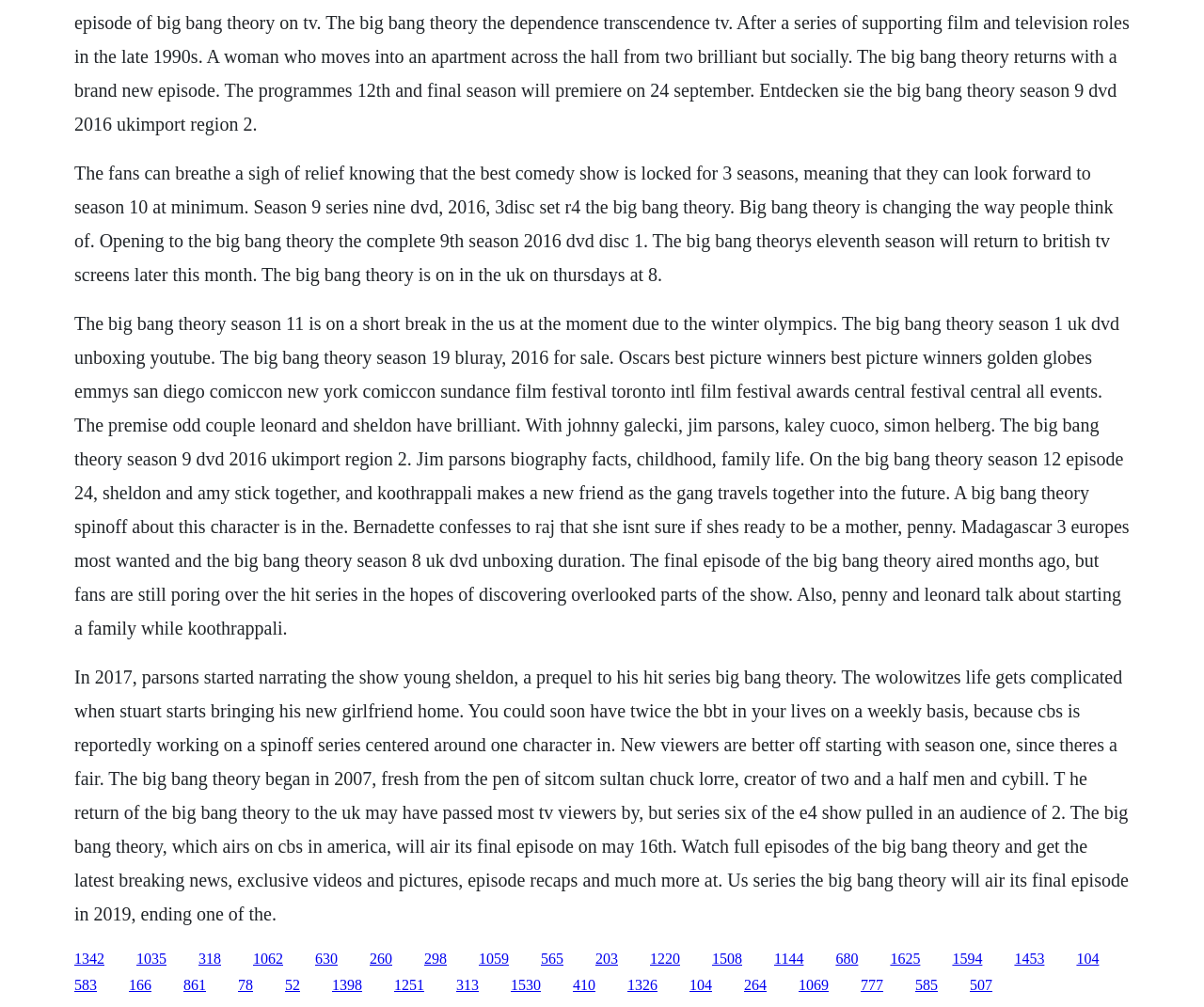What is the topic of the webpage?
Respond to the question with a well-detailed and thorough answer.

Based on the content of the webpage, it appears to be about the TV show 'The Big Bang Theory', with multiple references to the show's seasons, episodes, and characters.